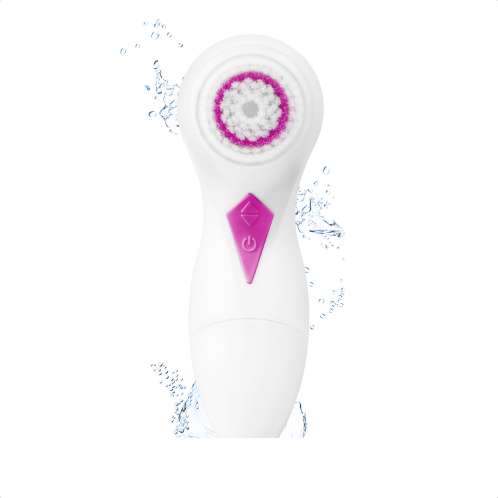Depict the image with a detailed narrative.

The image features the FB 880 Facial Cleansing Brush from Medisana, an advanced skincare tool designed for gentle yet effective facial cleansing. The brush's sleek design includes a prominent control button at the center, marked for easy operation, flanked by indicators for different settings. The brush head, featuring soft bristles, is encircled by a vibrant purple rim, emphasizing its cleansing capabilities. Water droplets are artistically depicted around the brush, suggesting its waterproof design and suitability for use with water or cleansing products. This innovative device is aimed at enhancing your skincare routine, promoting a radiant and luminous complexion while removing impurities and dead skin cells from sensitive facial skin.